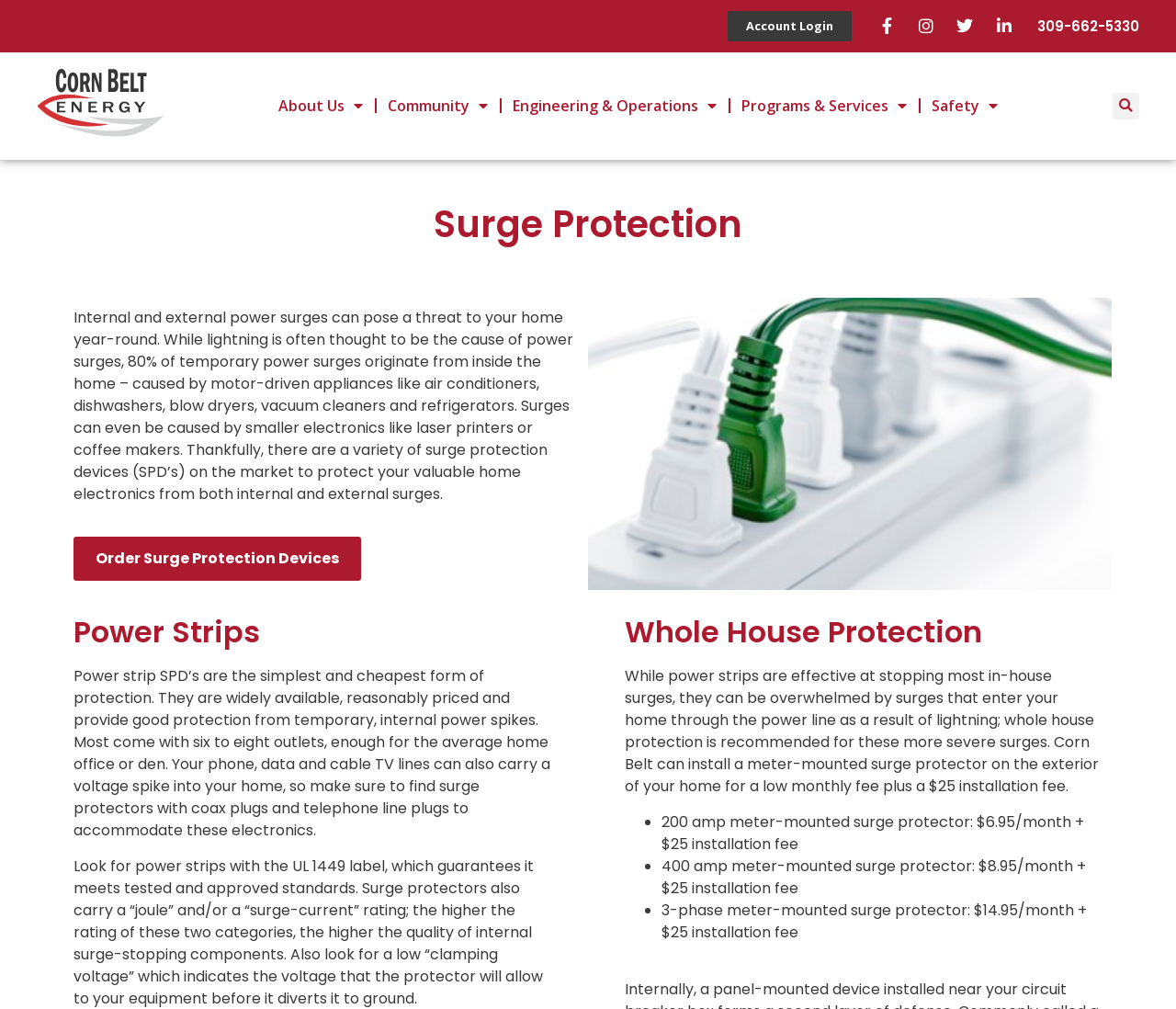How many types of meter-mounted surge protectors are offered?
Based on the visual, give a brief answer using one word or a short phrase.

3